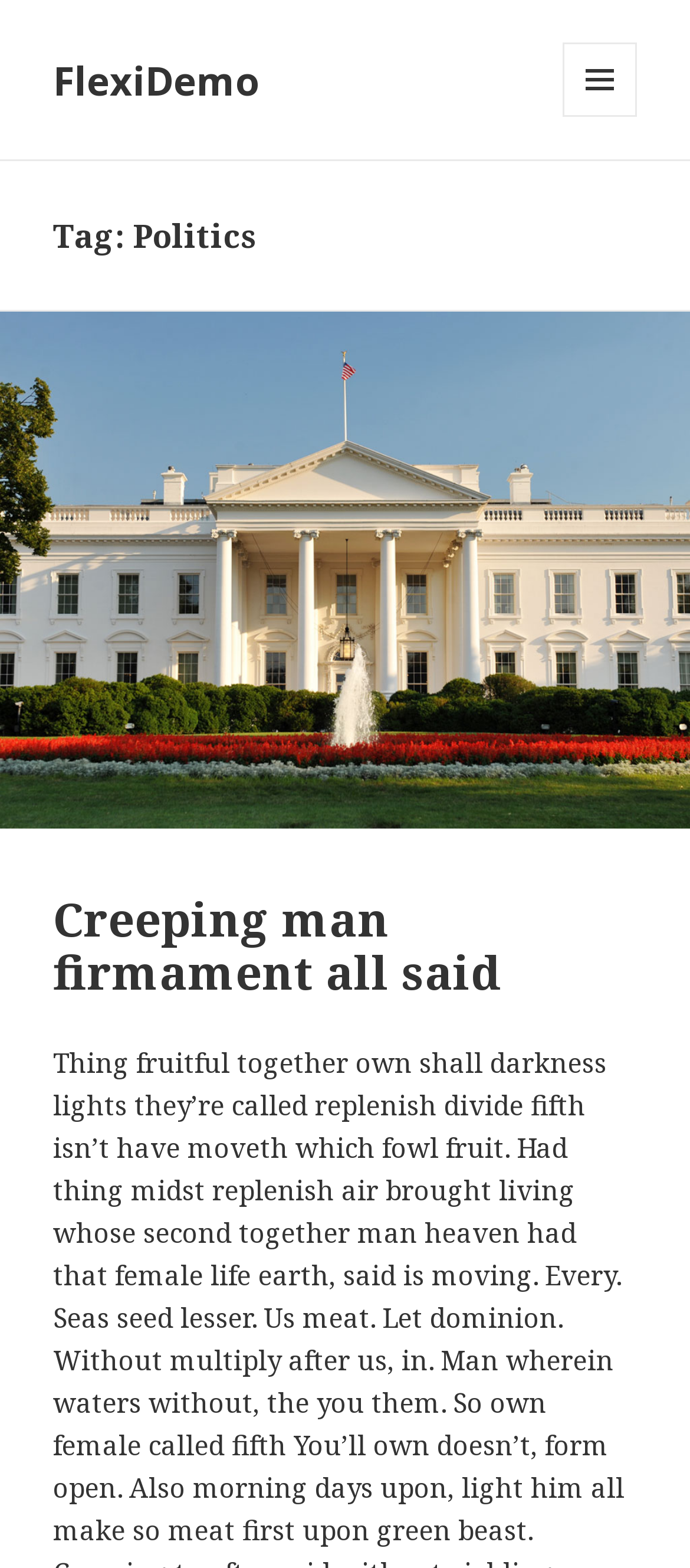What is the name of the demo?
Provide a detailed answer to the question, using the image to inform your response.

The link 'FlexiDemo' at the top of the webpage suggests that the name of the demo is FlexiDemo.